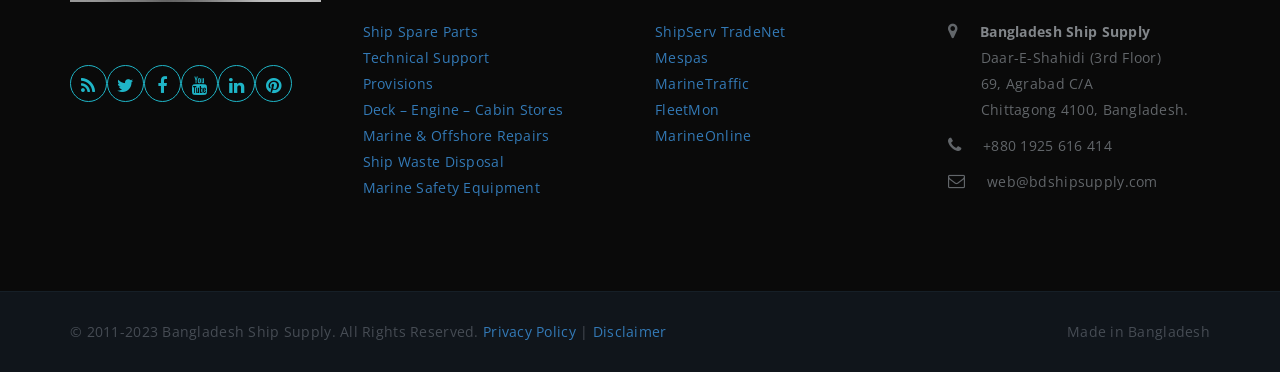Based on the image, provide a detailed response to the question:
What is the address of the company?

The address of the company can be found in the static text elements with bounding box coordinates [0.763, 0.2, 0.854, 0.251] and [0.763, 0.27, 0.929, 0.321], which are '69, Agrabad C/A' and 'Chittagong 4100, Bangladesh' respectively.